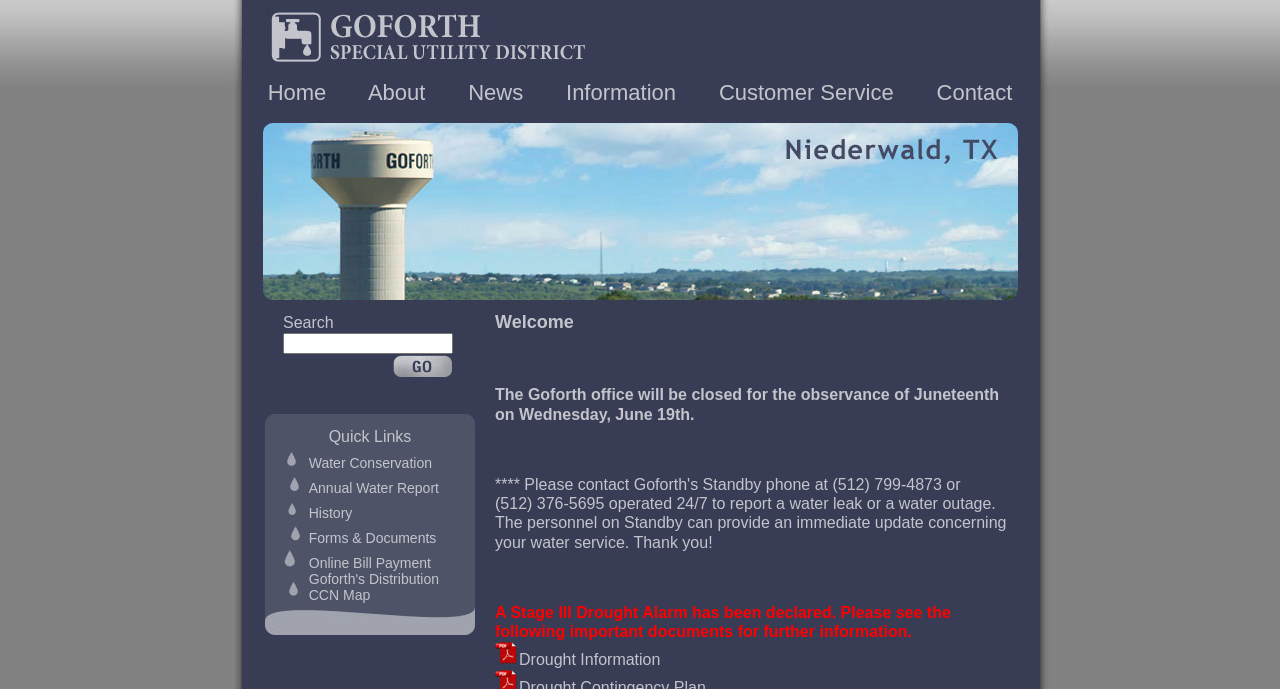Elaborate on the information and visuals displayed on the webpage.

The webpage is the homepage of Goforth SUD, a water utility company. At the top, there is a navigation menu with six links: "Home", "About", "News", "Information", "Customer Service", and "Contact". These links are evenly spaced and aligned horizontally.

Below the navigation menu, there is a search bar with a text box and a submit button. The search bar is positioned near the top-left corner of the page.

On the left side of the page, there is a section with a heading "Quick Links". This section contains six links: "Water Conservation", "Annual Water Report", "History", "Forms & Documents", "Online Bill Payment", and "Goforth's Distribution CCN Map". These links are organized in a table with two columns and three rows.

To the right of the "Quick Links" section, there is a notice with a phone number, (512) 376-5695, which is operated 24/7 to report water leaks or outages. Below the notice, there is a message about a Stage III Drought Alarm, with a link to "Drought Information" accompanied by an icon.

There are no images on the page except for the icon next to the "Drought Information" link. The overall layout is organized and easy to navigate, with clear headings and concise text.